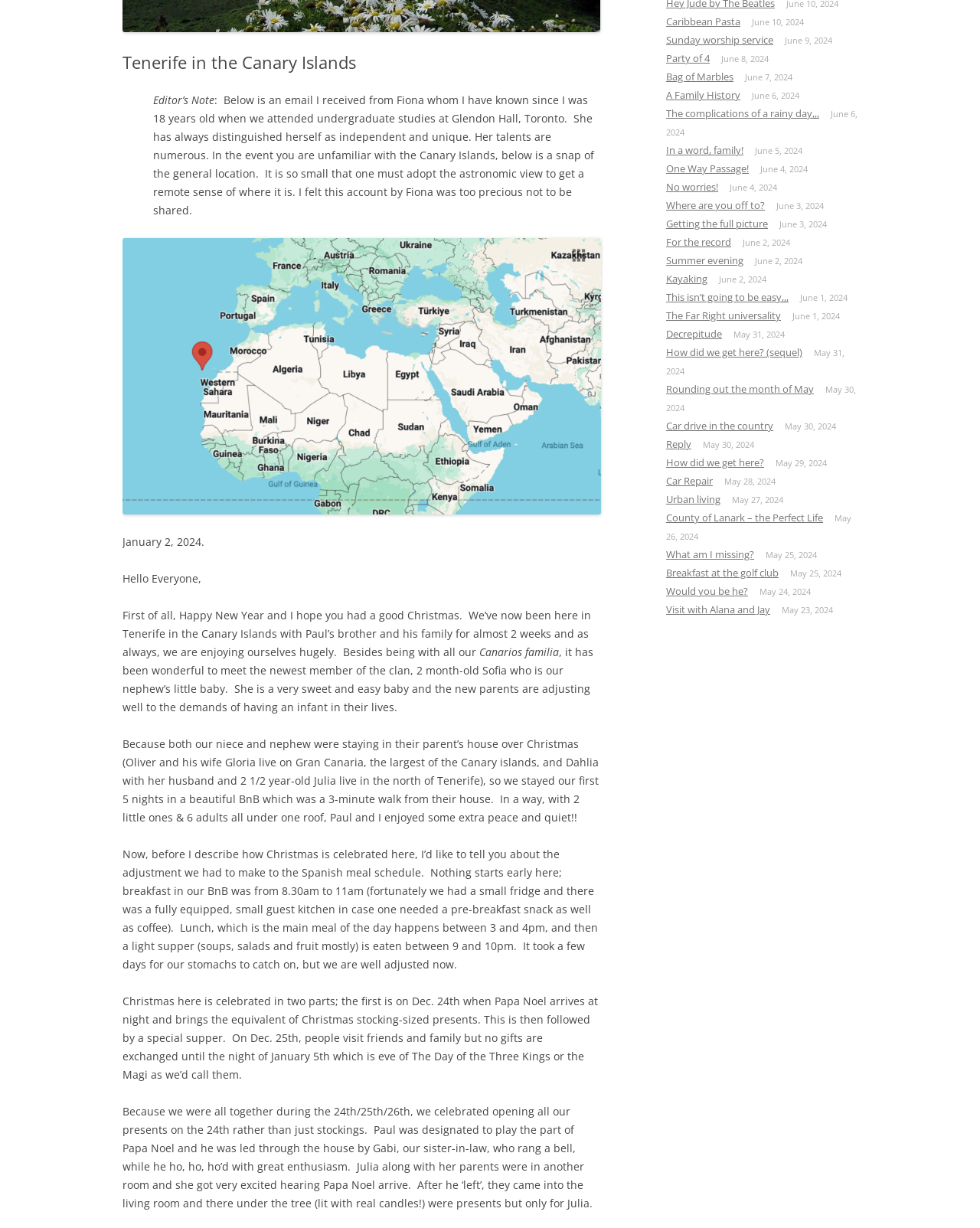Identify the bounding box for the UI element specified in this description: "In a word, family!". The coordinates must be four float numbers between 0 and 1, formatted as [left, top, right, bottom].

[0.68, 0.117, 0.759, 0.128]